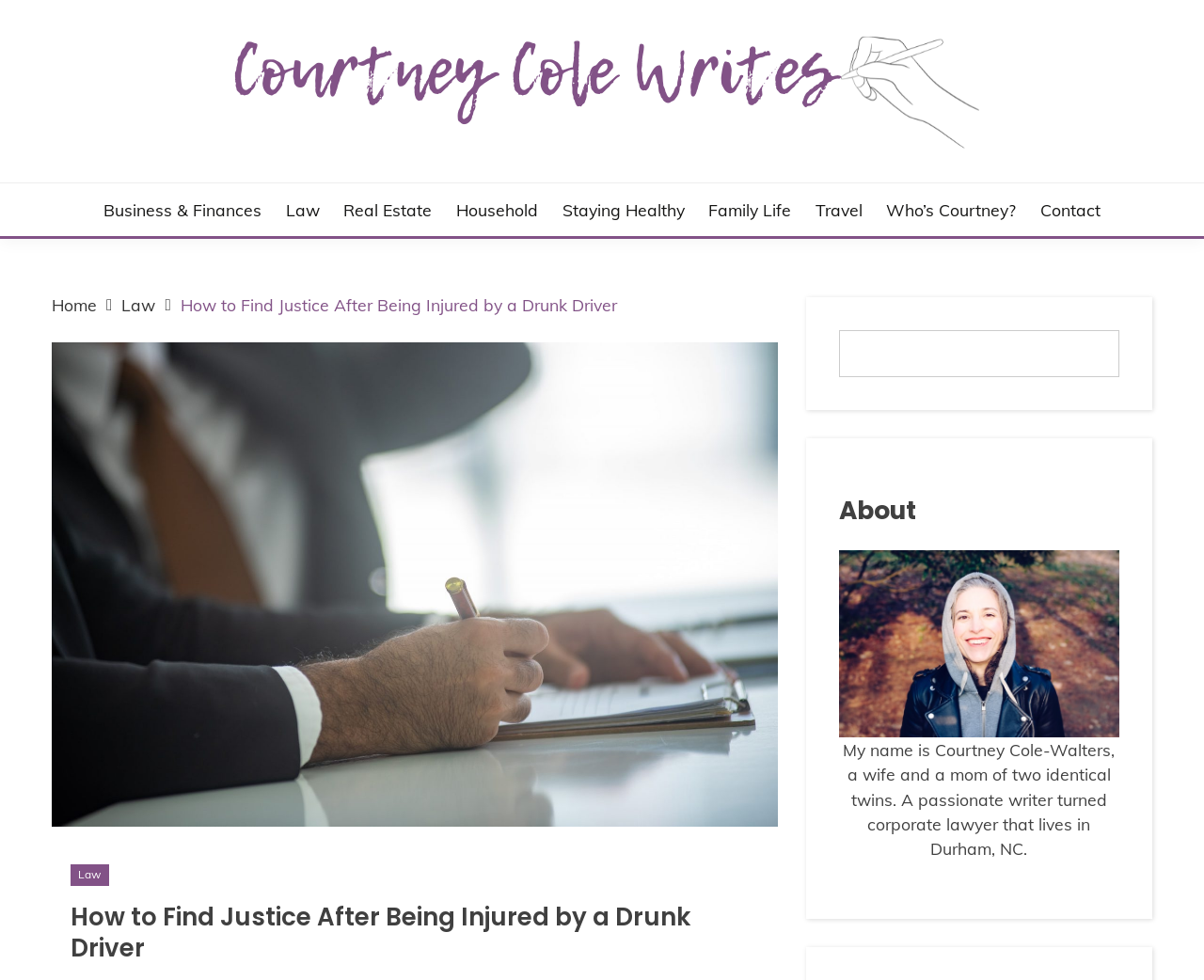Please identify the bounding box coordinates of the clickable area that will fulfill the following instruction: "Click the 'Reverse exchange' link". The coordinates should be in the format of four float numbers between 0 and 1, i.e., [left, top, right, bottom].

None